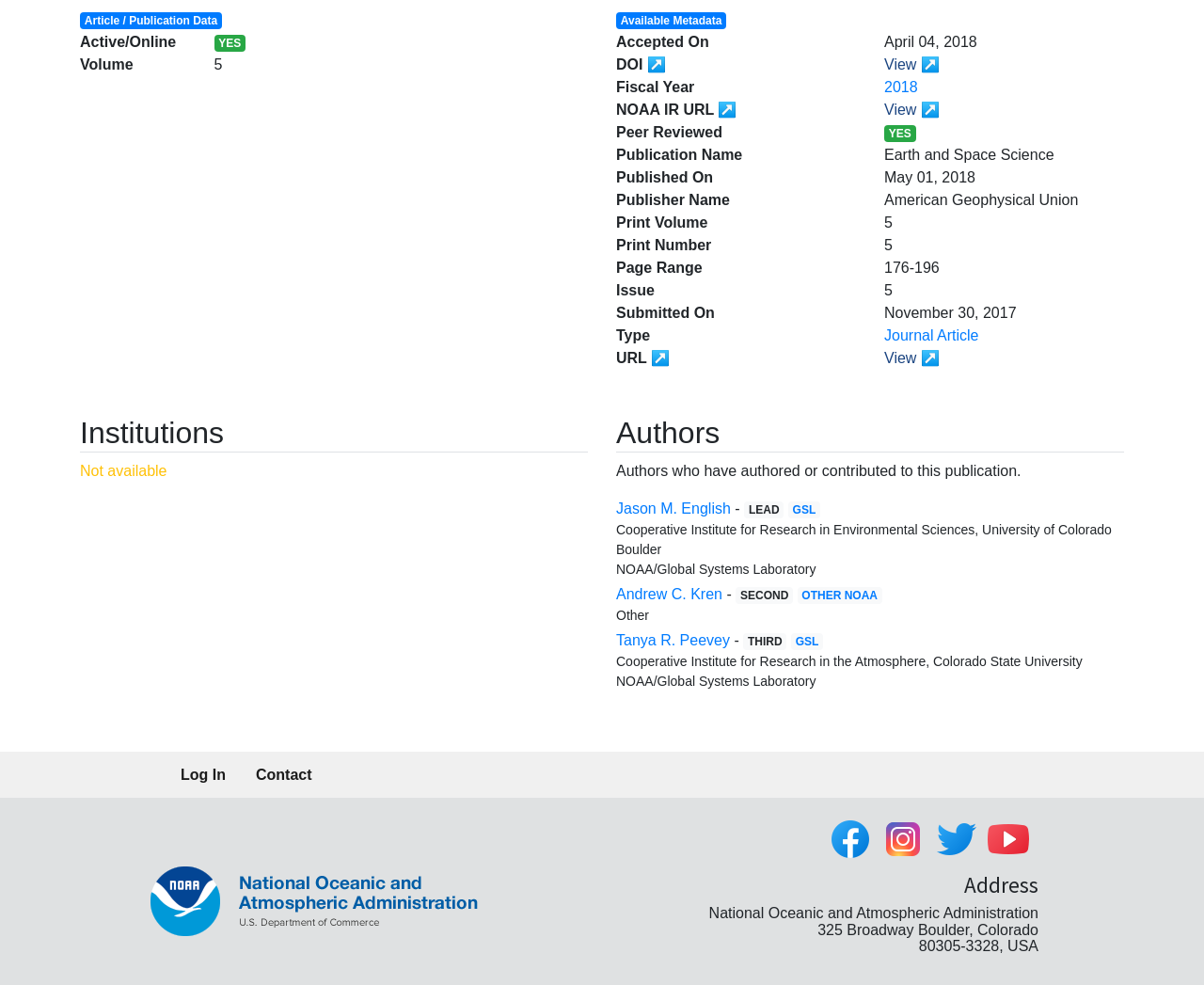Identify the bounding box for the UI element specified in this description: "Jason M. English". The coordinates must be four float numbers between 0 and 1, formatted as [left, top, right, bottom].

[0.512, 0.508, 0.607, 0.524]